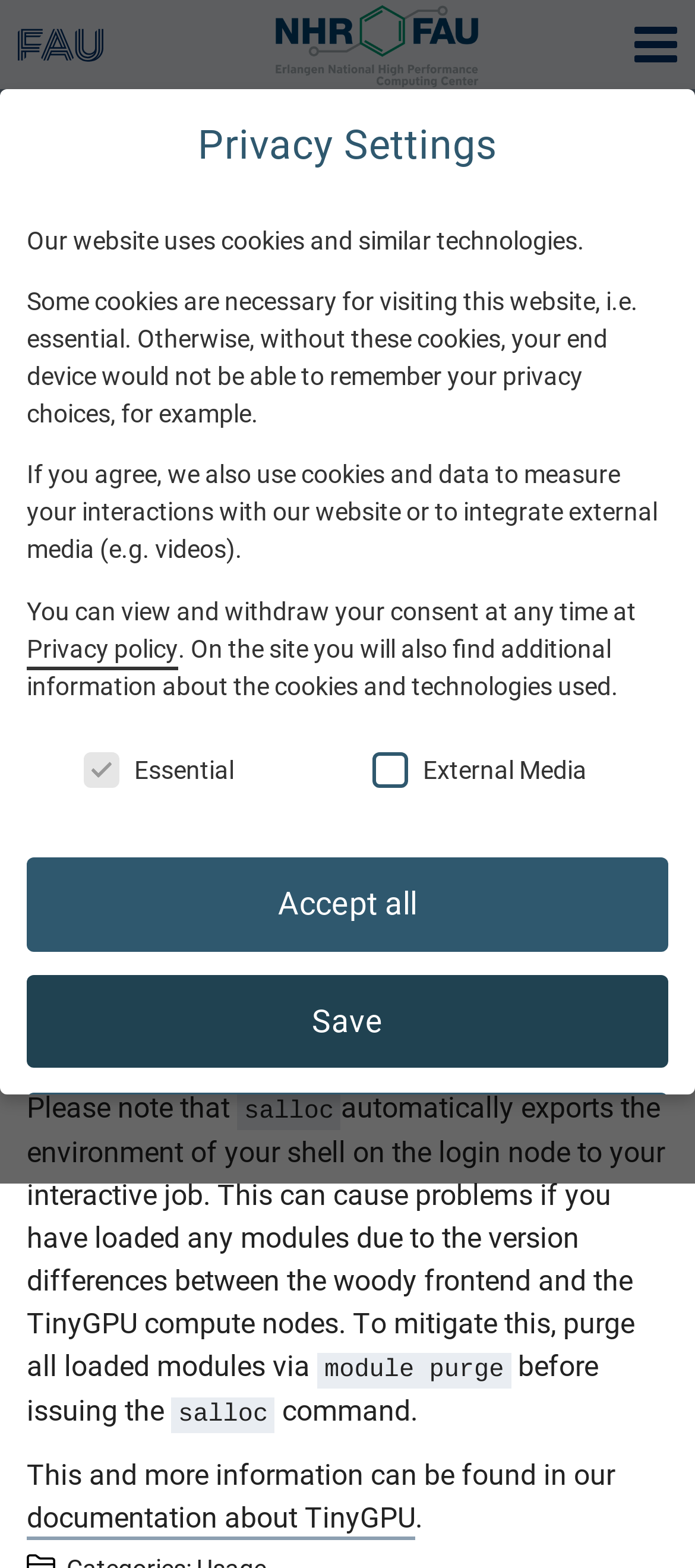Locate the bounding box of the UI element defined by this description: "Behavioral changes". The coordinates should be given as four float numbers between 0 and 1, formatted as [left, top, right, bottom].

None